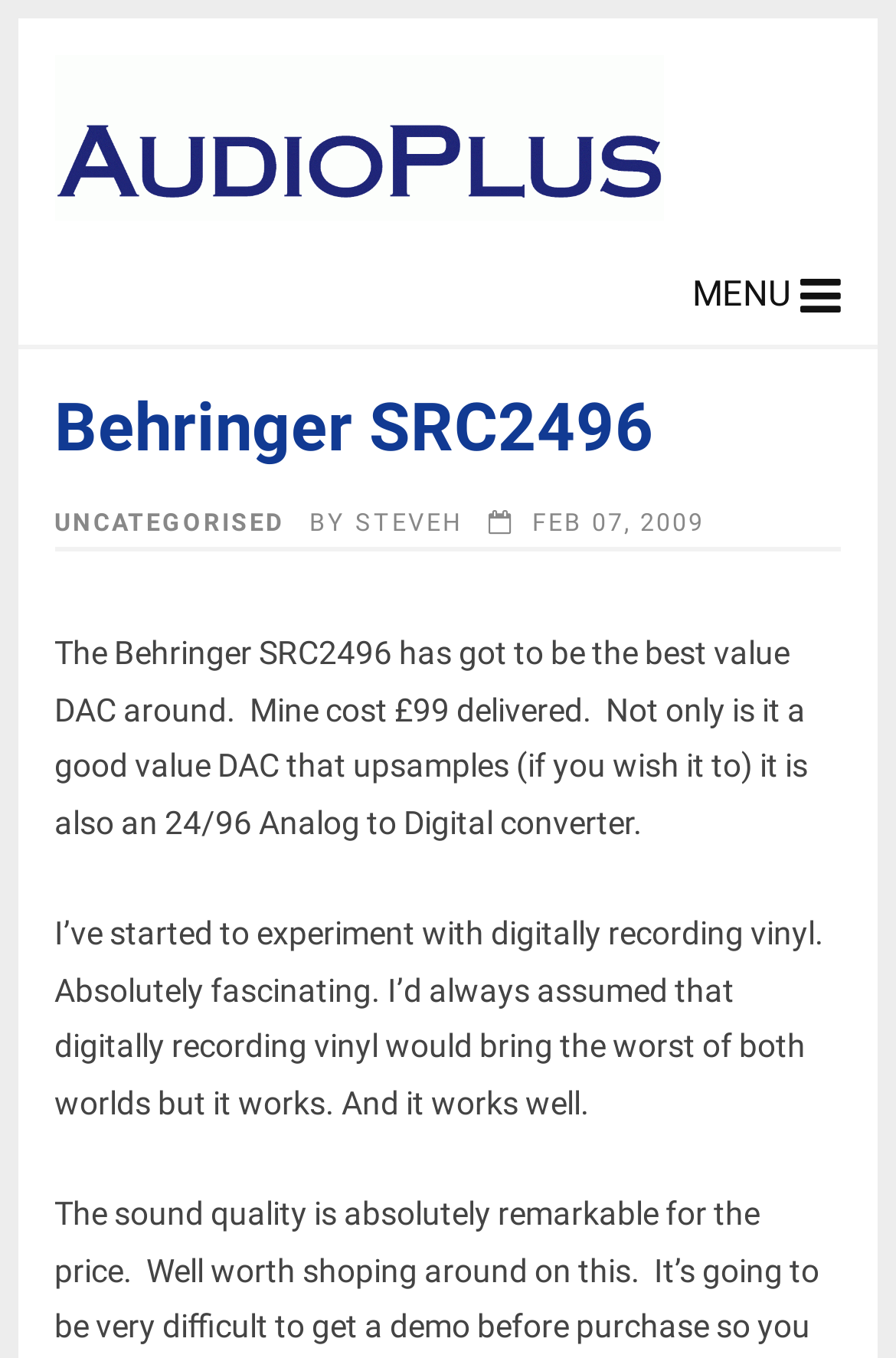What is the price of the Behringer SRC2496?
Please use the image to provide an in-depth answer to the question.

According to the article, the author mentions that their Behringer SRC2496 cost '£99 delivered', indicating that the price of the device is £99.